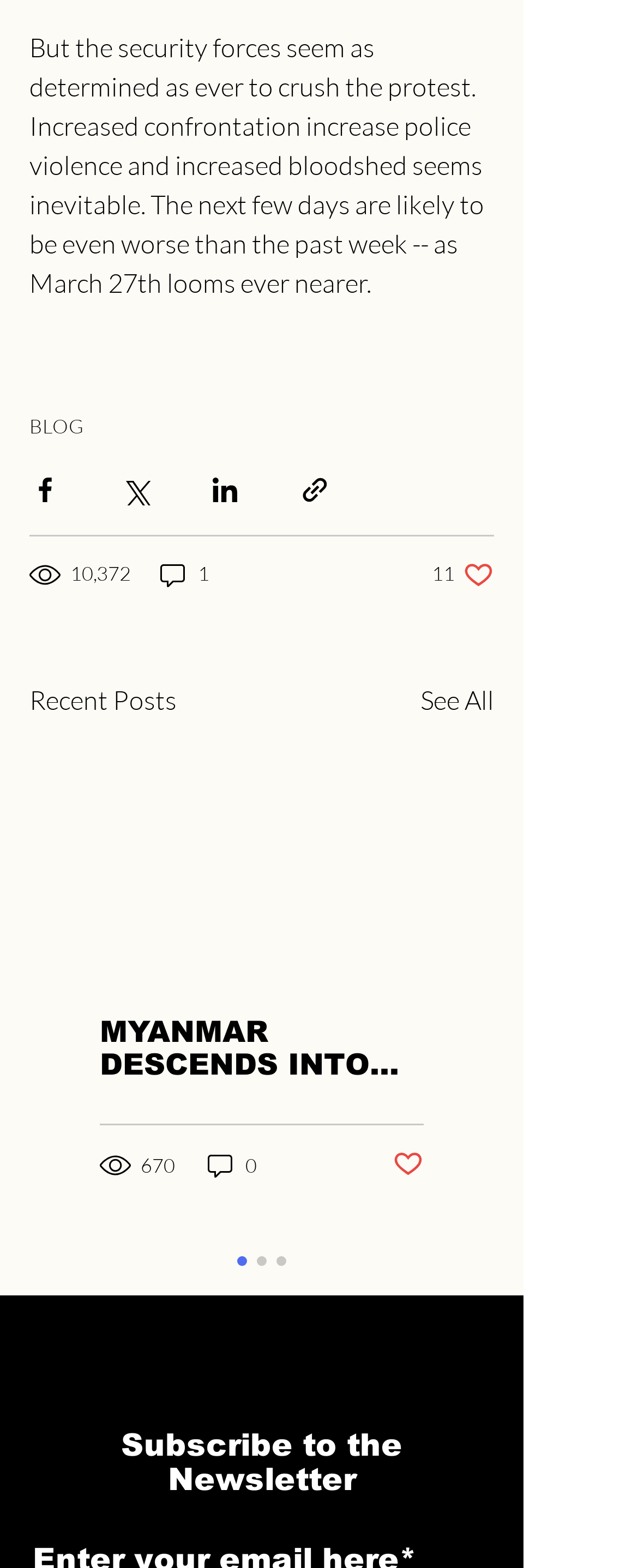Please provide a one-word or short phrase answer to the question:
What is the title of the second article?

MYANMAR DESCENDS INTO MAYHEM AND MADNESS